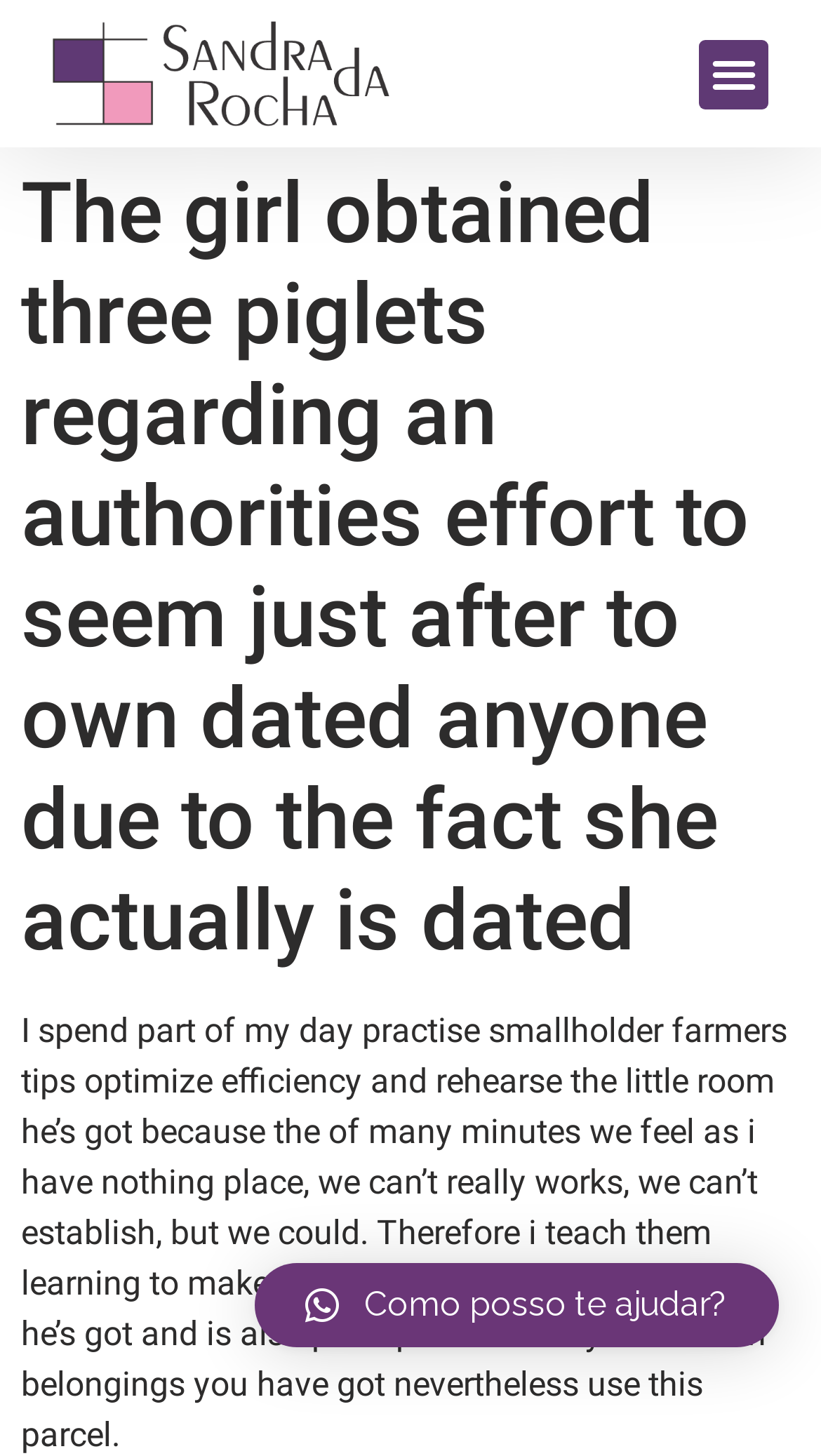Provide the bounding box coordinates of the HTML element described by the text: "Doteasy Web Hosting Canada". The coordinates should be in the format [left, top, right, bottom] with values between 0 and 1.

None